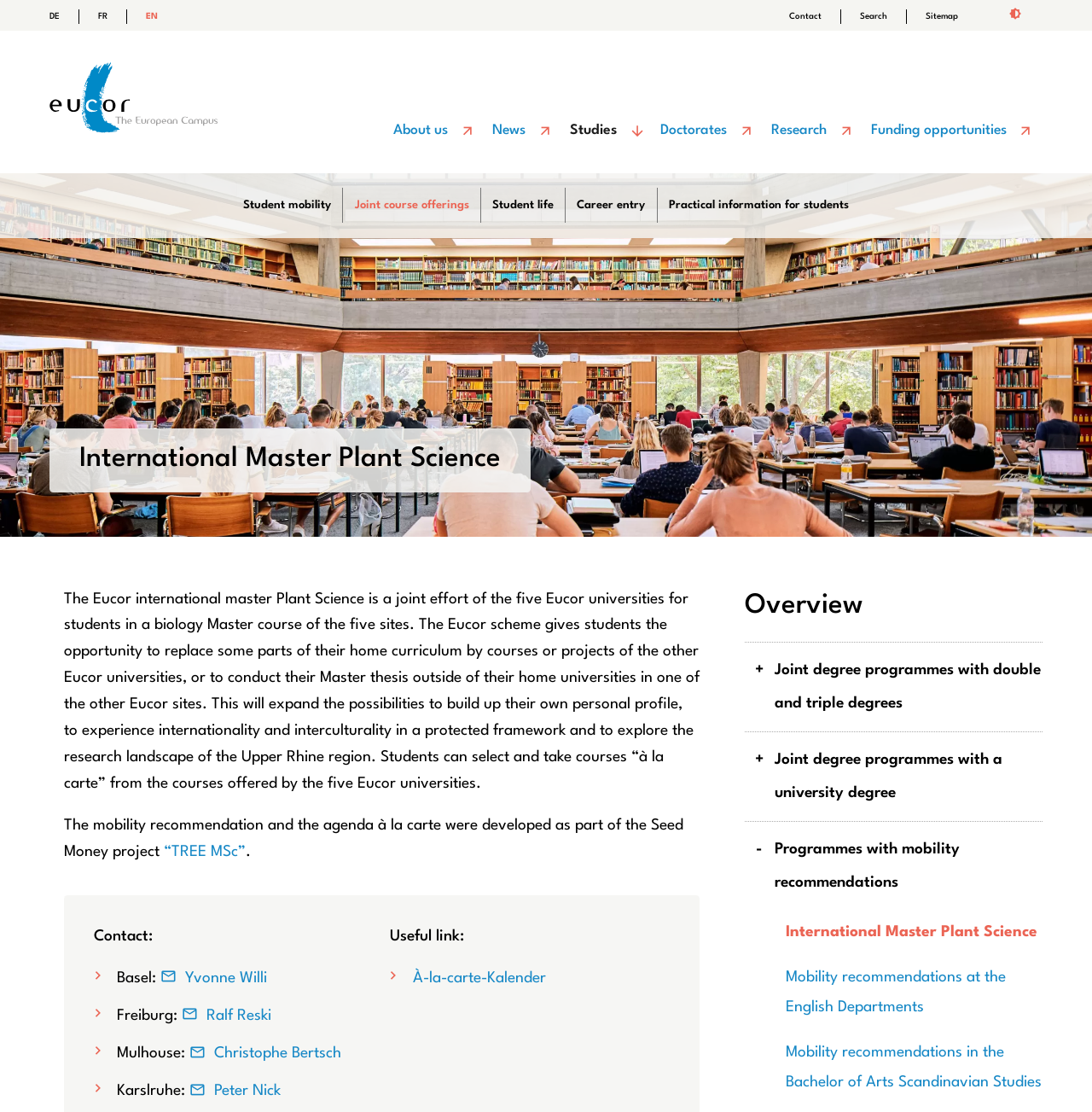Identify the bounding box coordinates of the clickable region to carry out the given instruction: "View Home page".

None